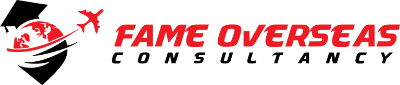Give an elaborate caption for the image.

The image features the logo of "Fame Overseas Consultancy," a service dedicated to providing assistance with various types of visas for individuals wishing to travel abroad. The design of the logo includes a dynamic representation of a globe encircled by stylized lines, suggesting movement or travel, complemented by an airplane icon that emphasizes the consultancy's focus on international mobility. The name "FAME OVERSEAS" is prominently displayed in bold red lettering, while the word "CONSULTANCY" is presented in a sleek, modern font beneath it, creating a professional and inviting appearance. This imagery effectively conveys the company's mission to guide clients through the complexities of visa applications, making the process smoother and more accessible.